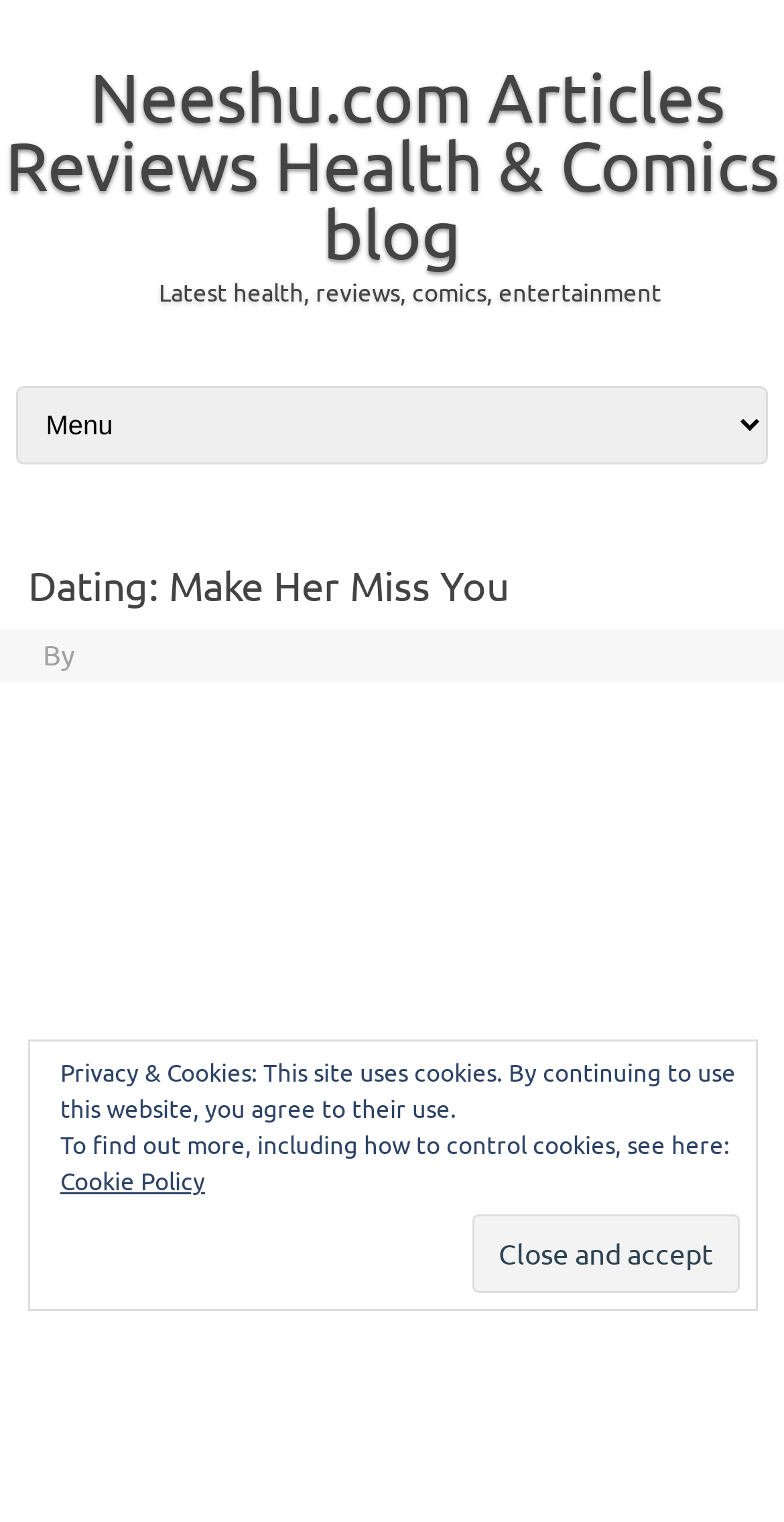Respond with a single word or phrase to the following question: What is the purpose of the 'Skip to content' link?

To skip navigation